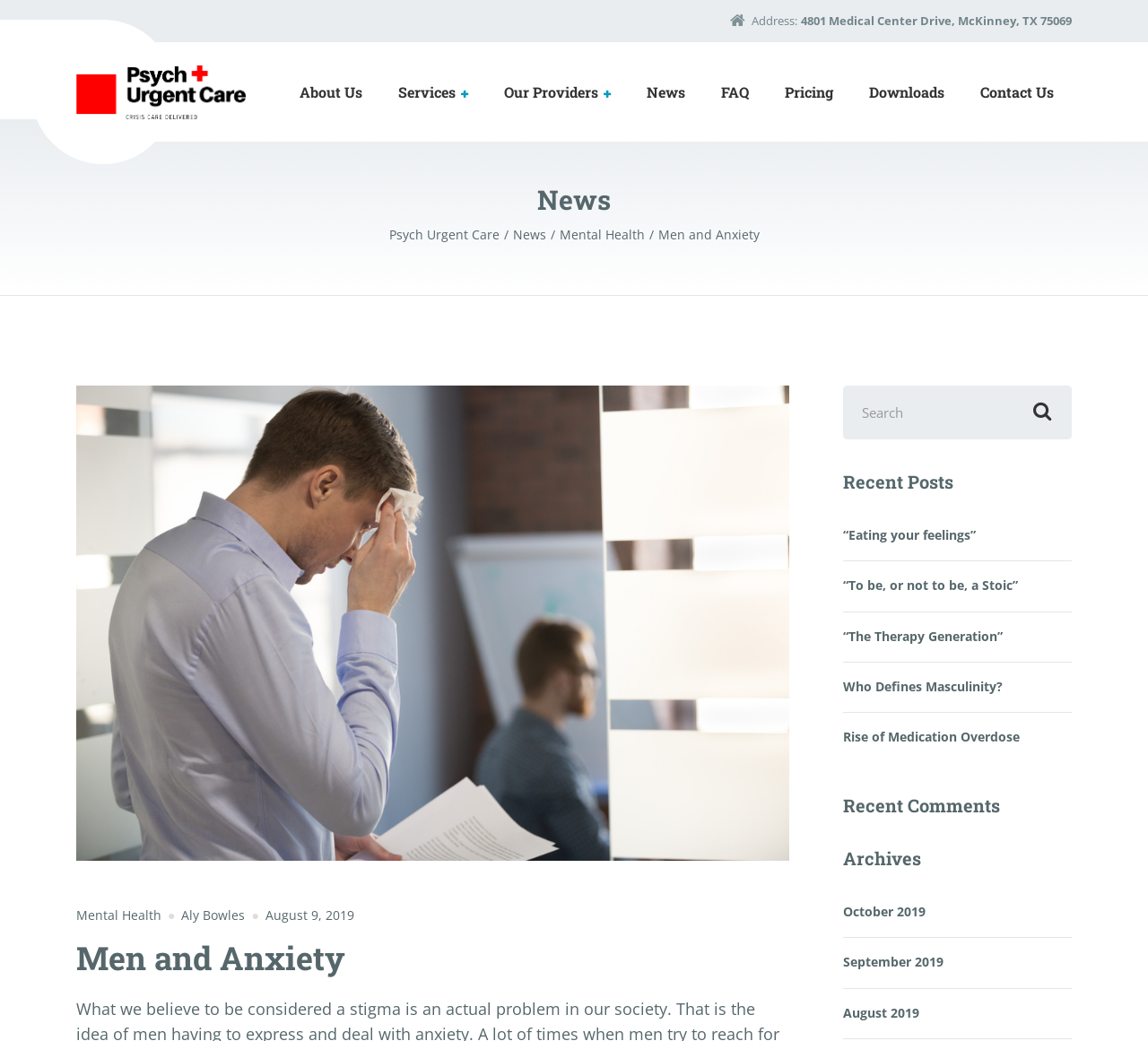What is the main menu item after 'About Us'?
Using the image, give a concise answer in the form of a single word or short phrase.

Services